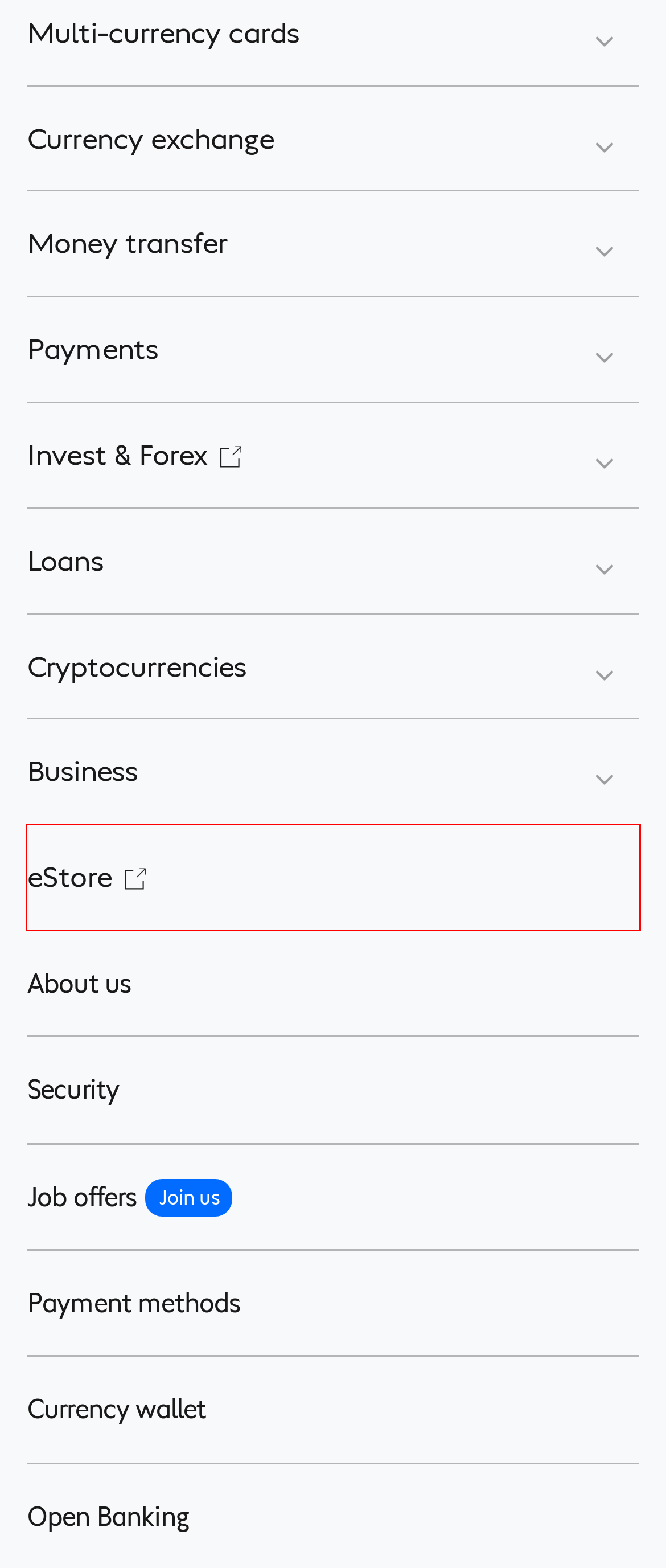Please examine the screenshot provided, which contains a red bounding box around a UI element. Select the webpage description that most accurately describes the new page displayed after clicking the highlighted element. Here are the candidates:
A. Press release - Conotoxia.com
B. estore Cinkciarz.pl
C. News about new solutions and services - Conotoxia.com
D. Our story - Conotoxia.com
E. Our sponsorship activities / sports sponsorship - Conotoxia.com
F. How to send money to someone online fast with Conotoxia.com
G. Social transactions - Conotoxia.com
H. Cinkciarz and Conotoxia support #deletefacebook and delete accounts - Conotoxia.com

B